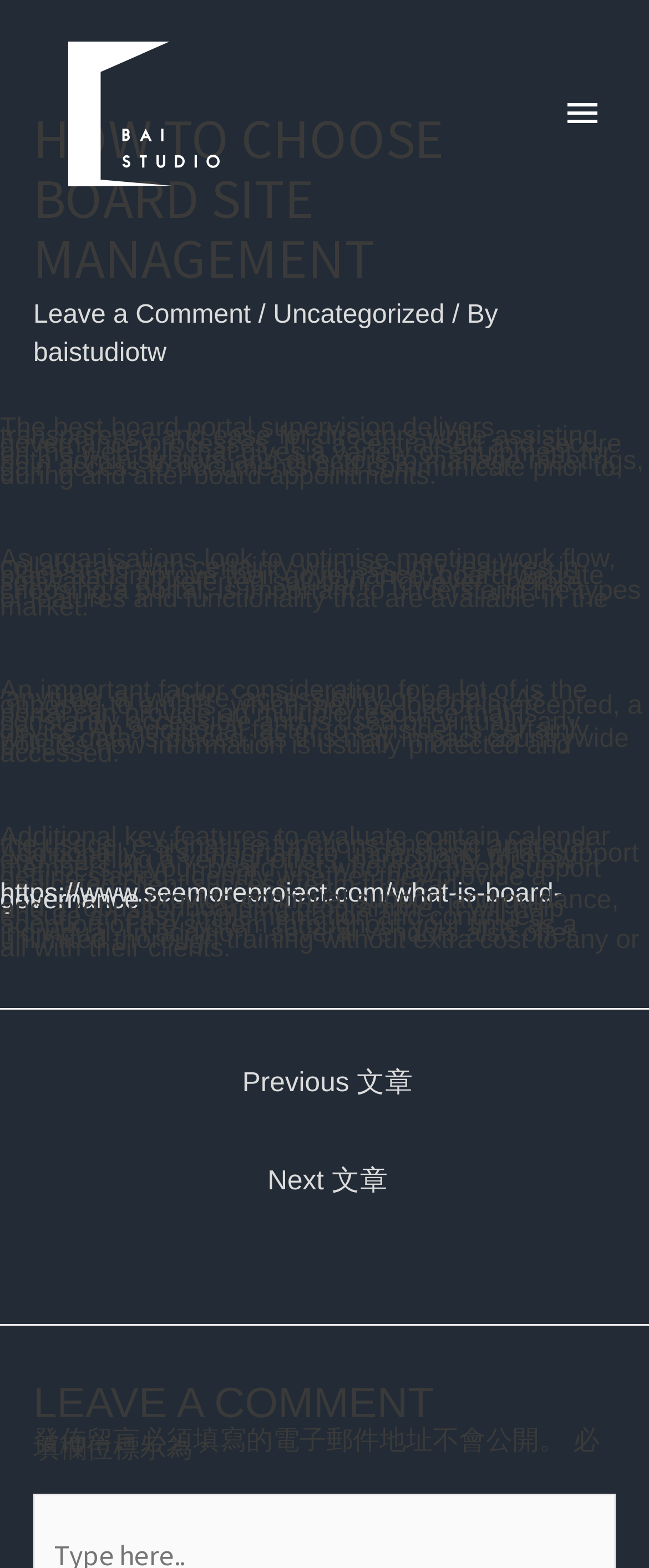Look at the image and write a detailed answer to the question: 
What type of support should a board portal vendor offer?

According to the webpage, a board portal vendor should offer a dedicated client success team that can provide continual support and guidance, as well as a robust onboarding program. This suggests that a vendor's support and training offerings are an important consideration when evaluating a board portal.